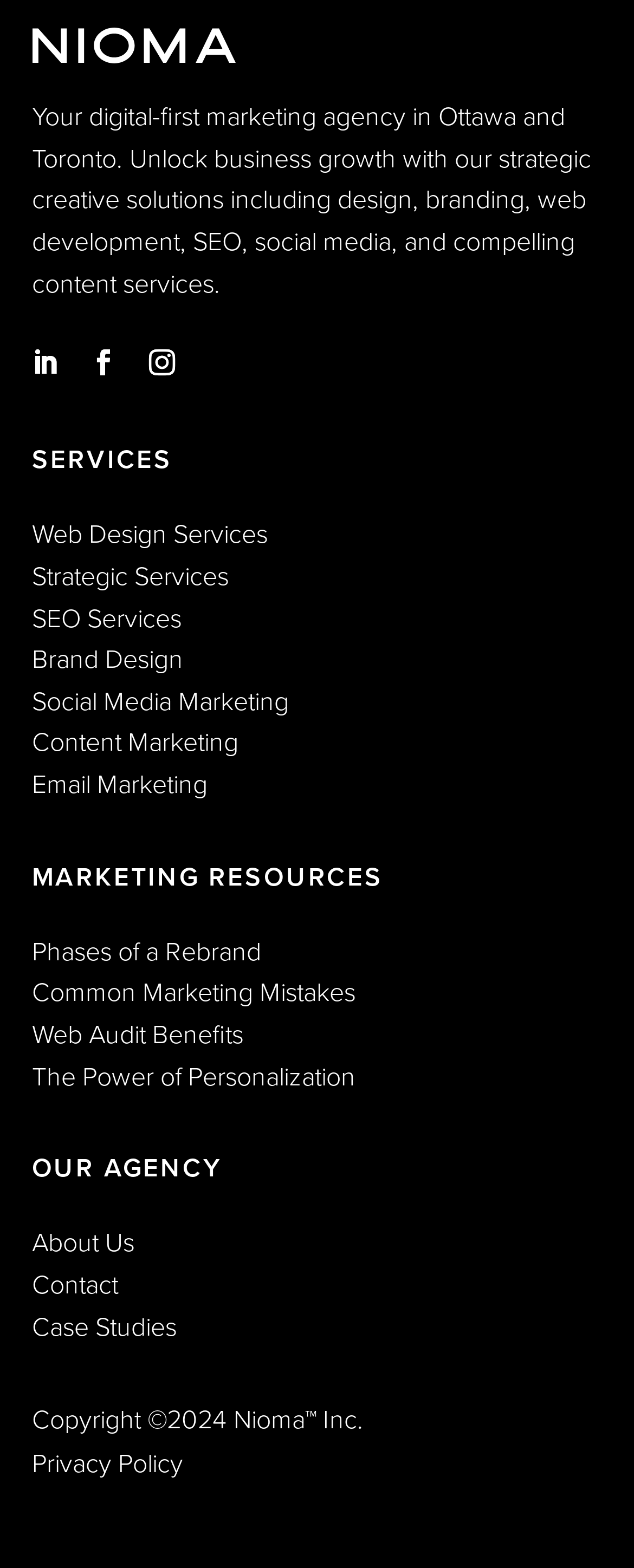Please determine the bounding box coordinates of the clickable area required to carry out the following instruction: "Click on Web Design Services". The coordinates must be four float numbers between 0 and 1, represented as [left, top, right, bottom].

[0.05, 0.329, 0.422, 0.353]